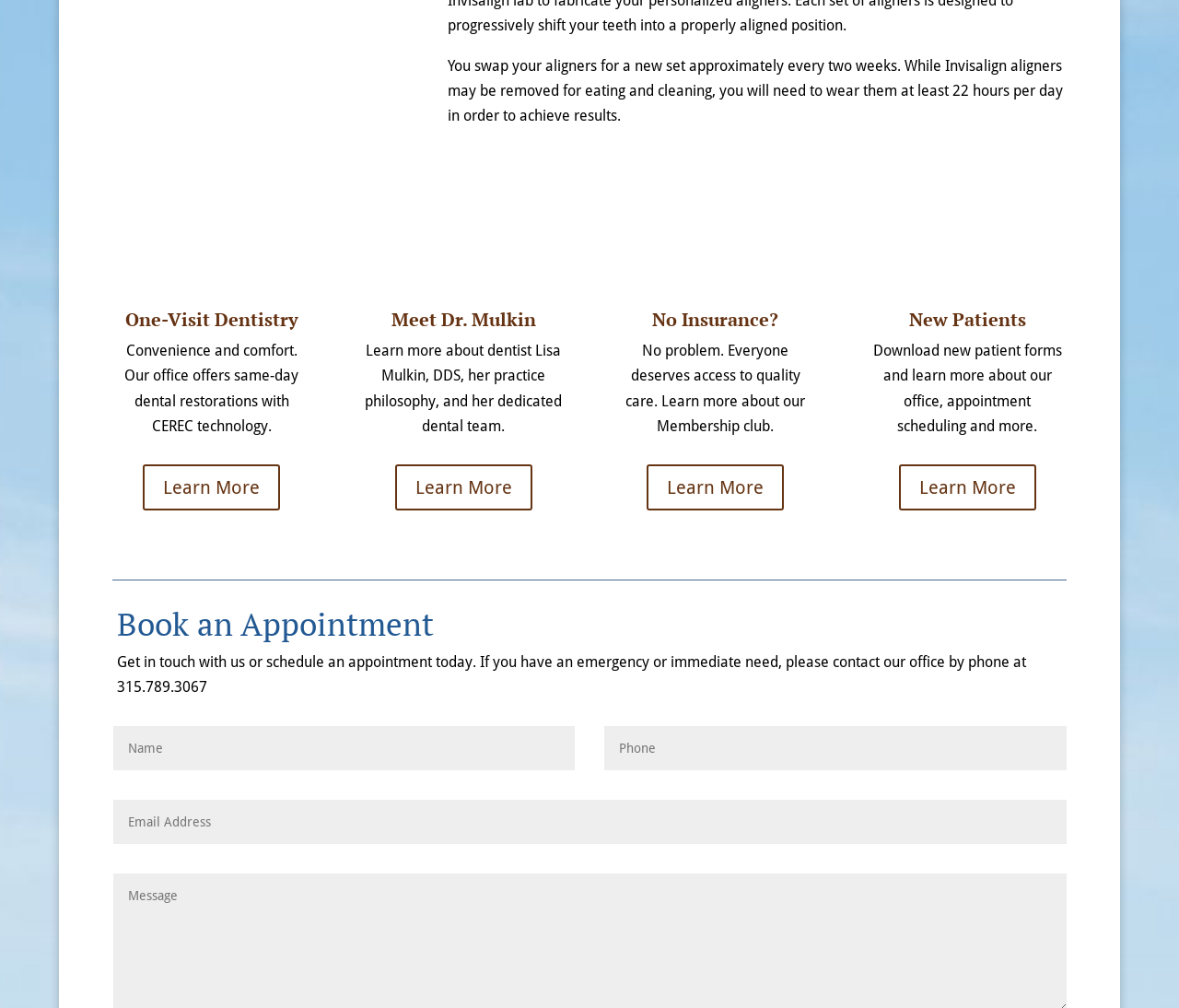Answer this question using a single word or a brief phrase:
How can patients get in touch with the office in case of an emergency?

by phone at 315.789.3067